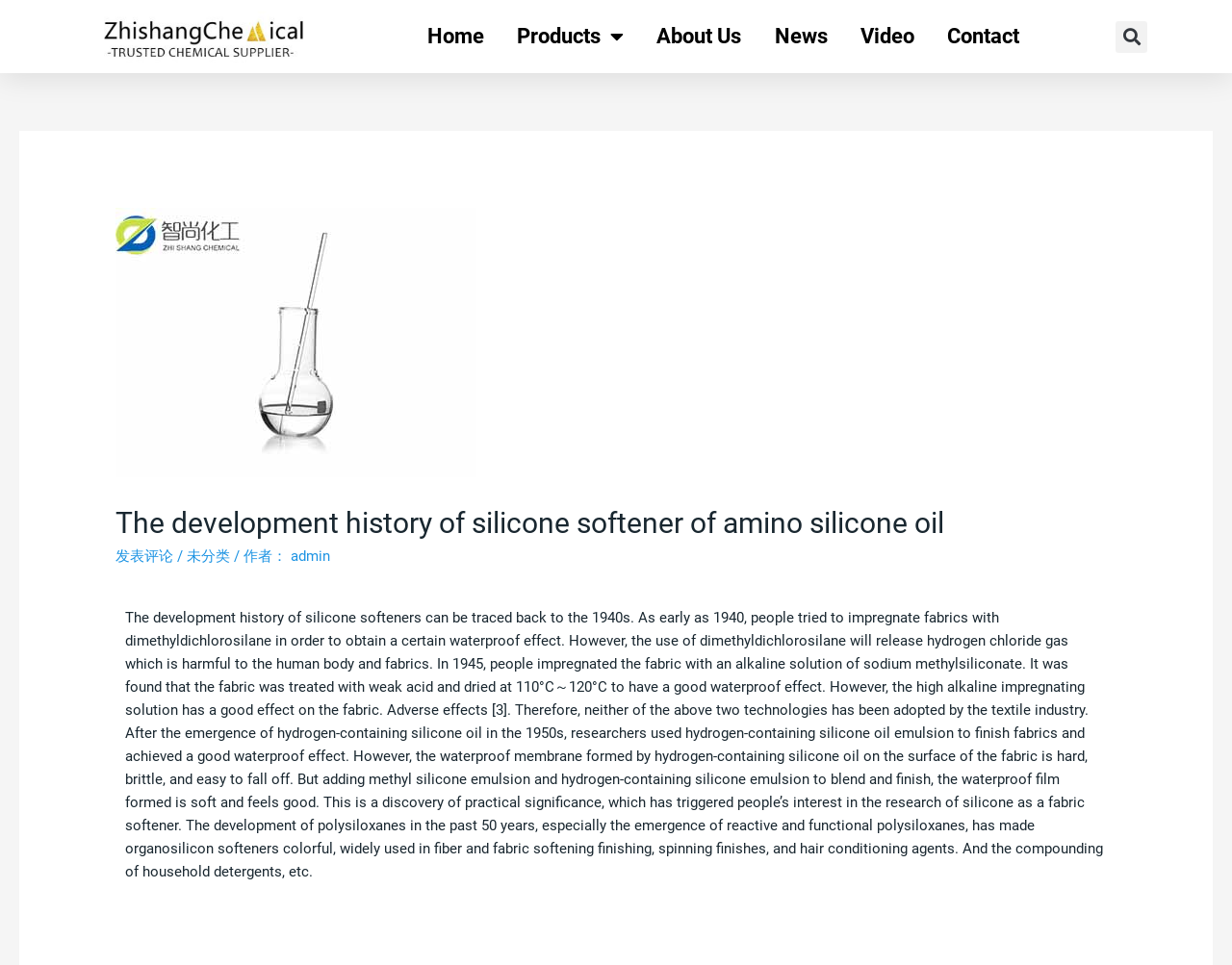Generate a comprehensive caption for the webpage you are viewing.

The webpage is about the development history of silicone softeners, specifically amino silicone oil. At the top, there is a navigation menu with links to "Home", "Products", "About Us", "News", "Video", and "Contact". On the right side of the navigation menu, there is a search bar with a "Search" button.

Below the navigation menu, there is a header section with an image and a heading that reads "The development history of silicone softener of amino silicone oil". To the right of the heading, there are links to "发表评论" (post a comment), "未分类" (uncategorized), and "admin" (author).

The main content of the webpage is a long paragraph that describes the history of silicone softeners, starting from the 1940s. The text explains how people tried to impregnate fabrics with dimethyldichlorosilane and sodium methylsiliconate, but these methods had adverse effects. It then discusses the emergence of hydrogen-containing silicone oil in the 1950s and how it was used to finish fabrics, leading to the development of polysiloxanes and their widespread use in fabric softening, spinning finishes, and hair conditioning agents.

Overall, the webpage has a simple layout with a clear hierarchy of elements, making it easy to navigate and read.